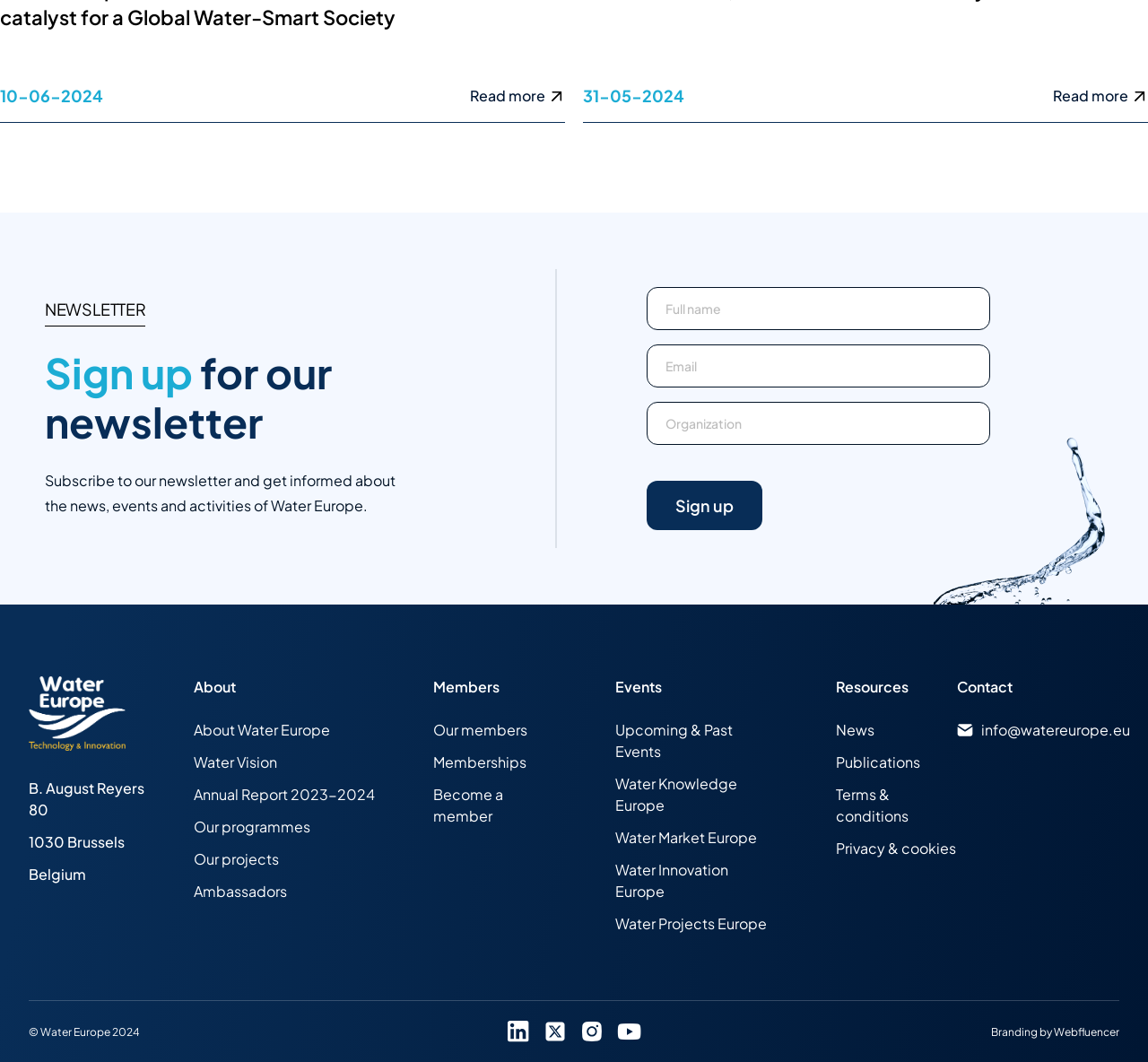Refer to the screenshot and answer the following question in detail:
What social media platforms are linked?

By examining the webpage, I found that there is a link to Youtube, as indicated by the link element with the text 'Youtube ', suggesting that Water Europe has a presence on Youtube.